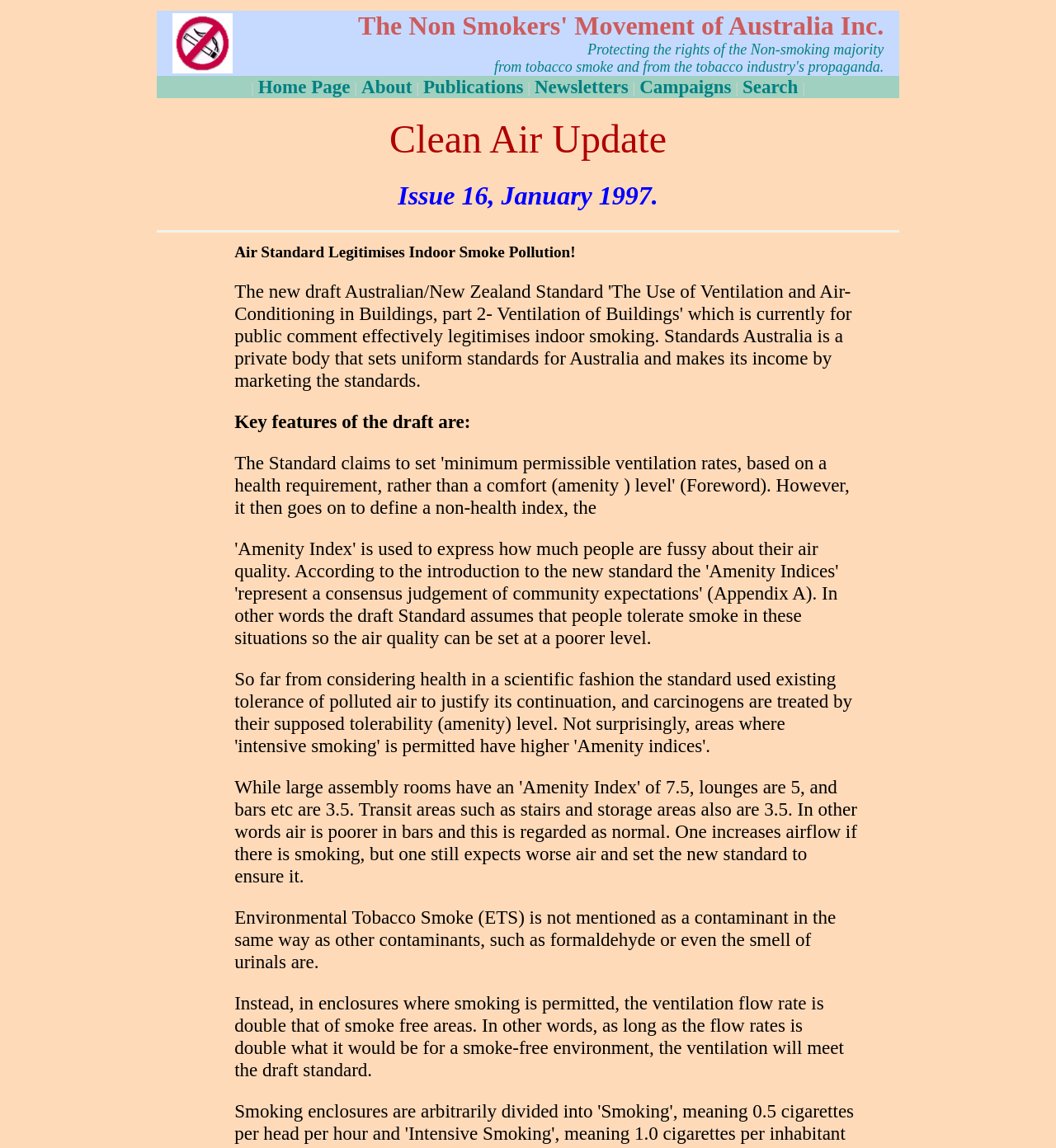Please reply to the following question with a single word or a short phrase:
What is the purpose of the organization?

Protecting non-smokers' rights